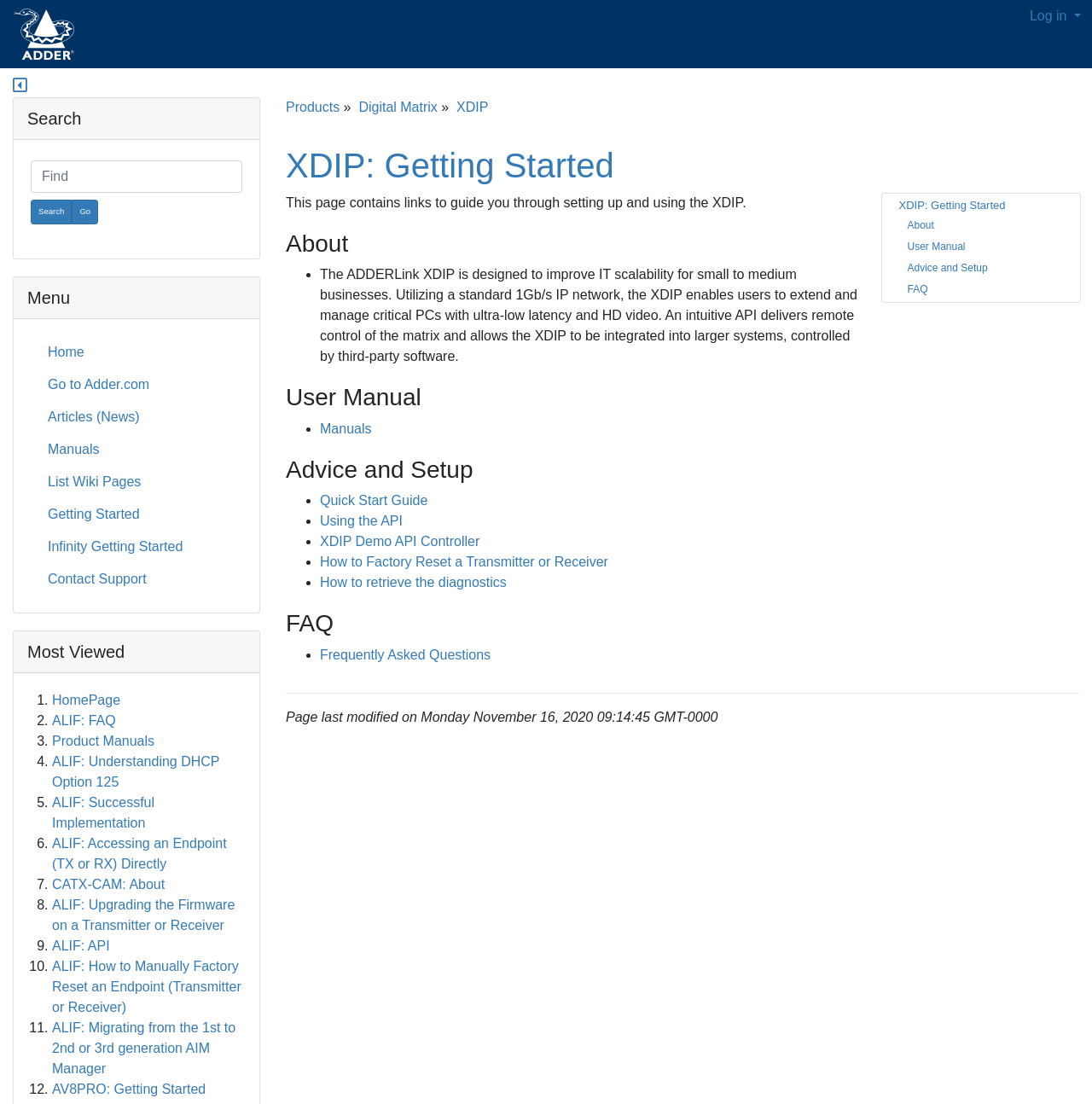Explain the webpage in detail.

The webpage is titled "Adder Support Wiki" and has a login button at the top right corner. Below the login button, there is a navigation menu with links to "Products", "Digital Matrix", and "XDIP". 

The main content of the page is divided into sections. The first section is headed "XDIP: Getting Started" and contains a brief introduction to the XDIP system. Below this, there is a list of links to guides and manuals, including "About", "User Manual", "Advice and Setup", and "FAQ". 

To the left of the main content, there is a search bar with a "Find" textbox and "Search" and "Go" buttons. Below the search bar, there is a menu with links to "Home", "Go to Adder.com", "Articles (News)", "Manuals", "List Wiki Pages", and "Contact Support". 

Further down the page, there is a section titled "Most Viewed" that lists the 11 most viewed pages on the wiki, including "HomePage", "ALIF: FAQ", and "Product Manuals". Each list item is numbered and includes a brief description of the page.